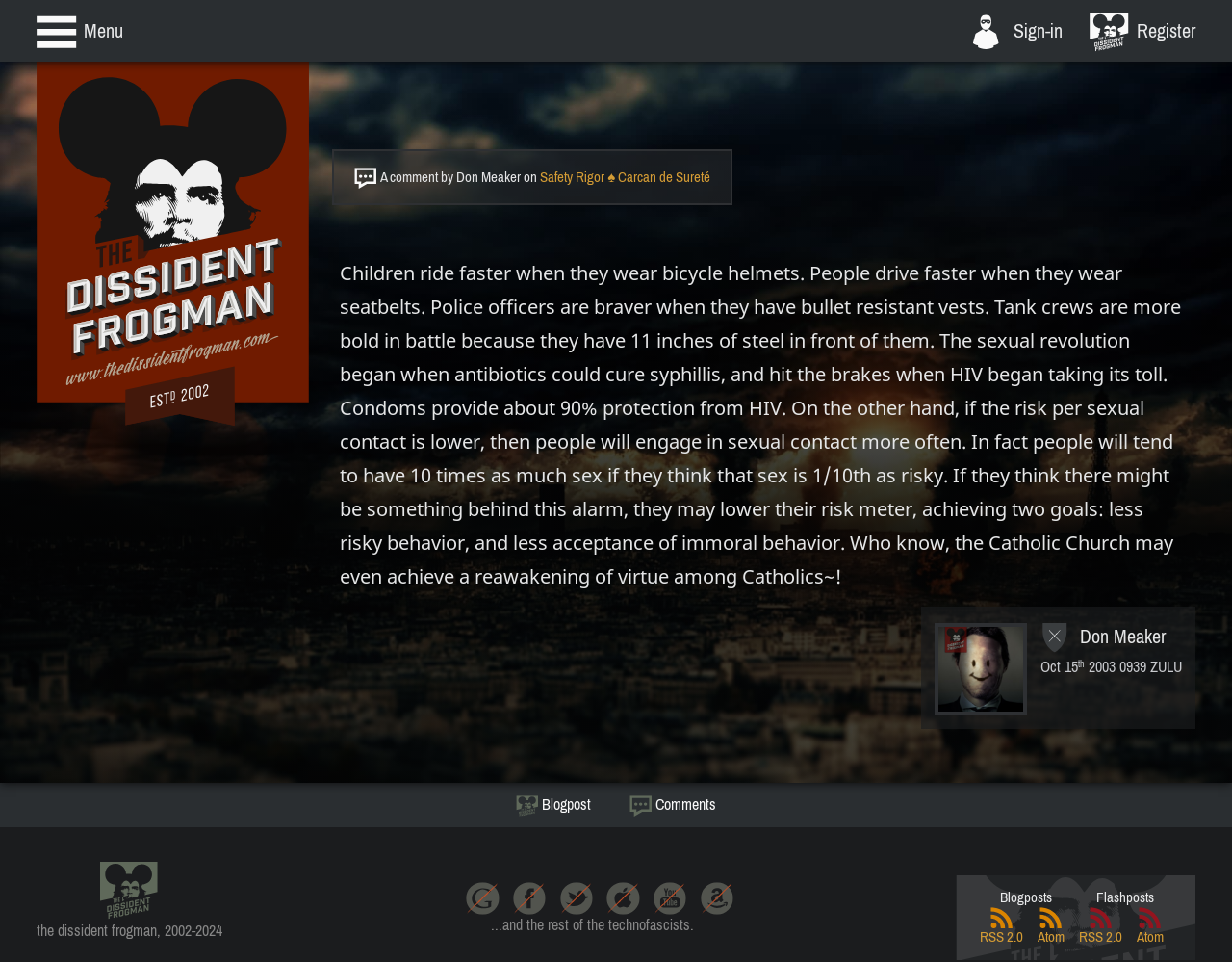Please identify the bounding box coordinates of the clickable area that will allow you to execute the instruction: "Read the article 'Safety Rigor ♠ Carcan de Sureté'".

[0.438, 0.175, 0.577, 0.192]